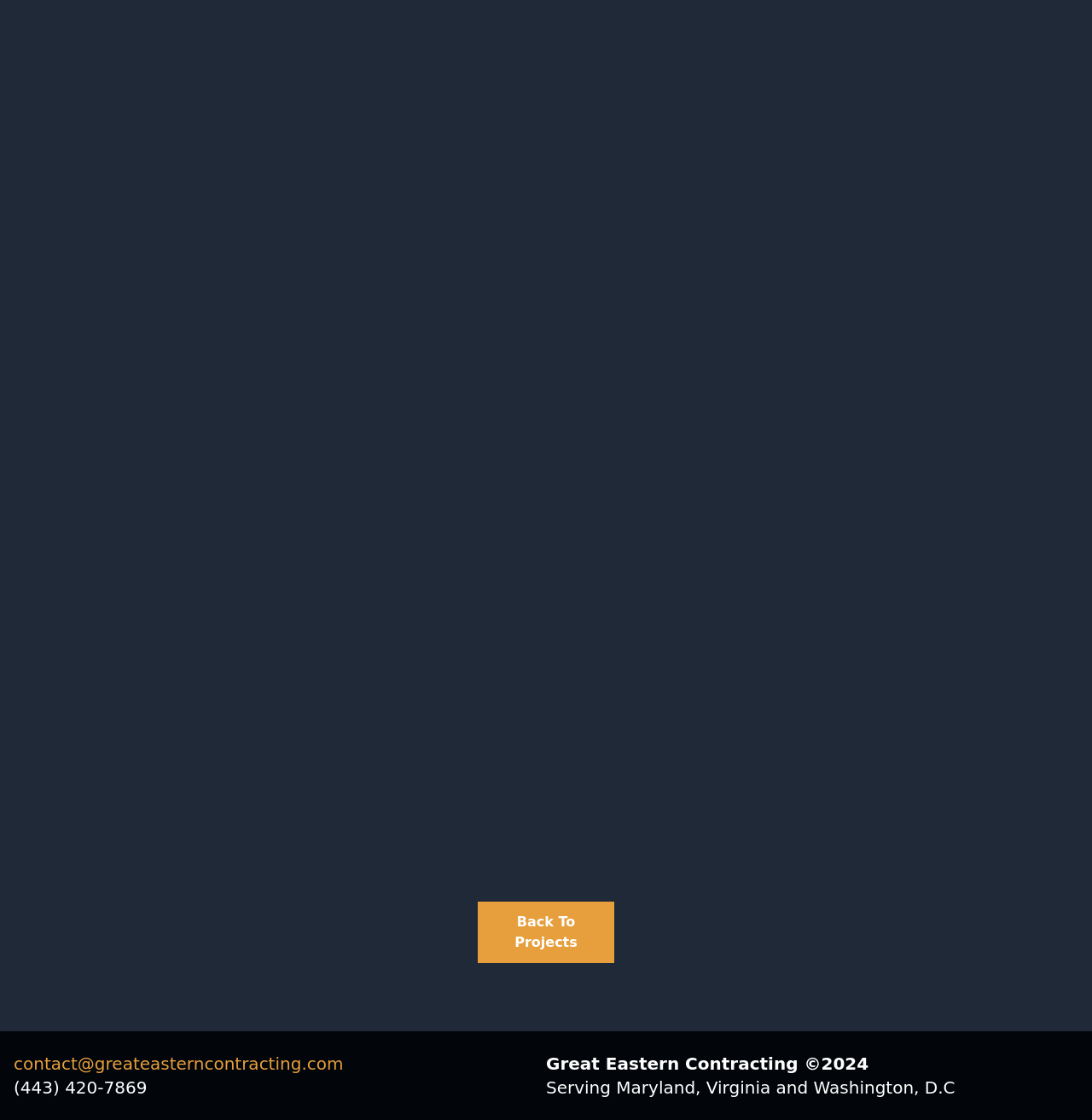What is the contact phone number?
Please ensure your answer is as detailed and informative as possible.

The contact phone number can be found in the footer section of the webpage, where it is written as a link element with the text '(443) 420-7869'.